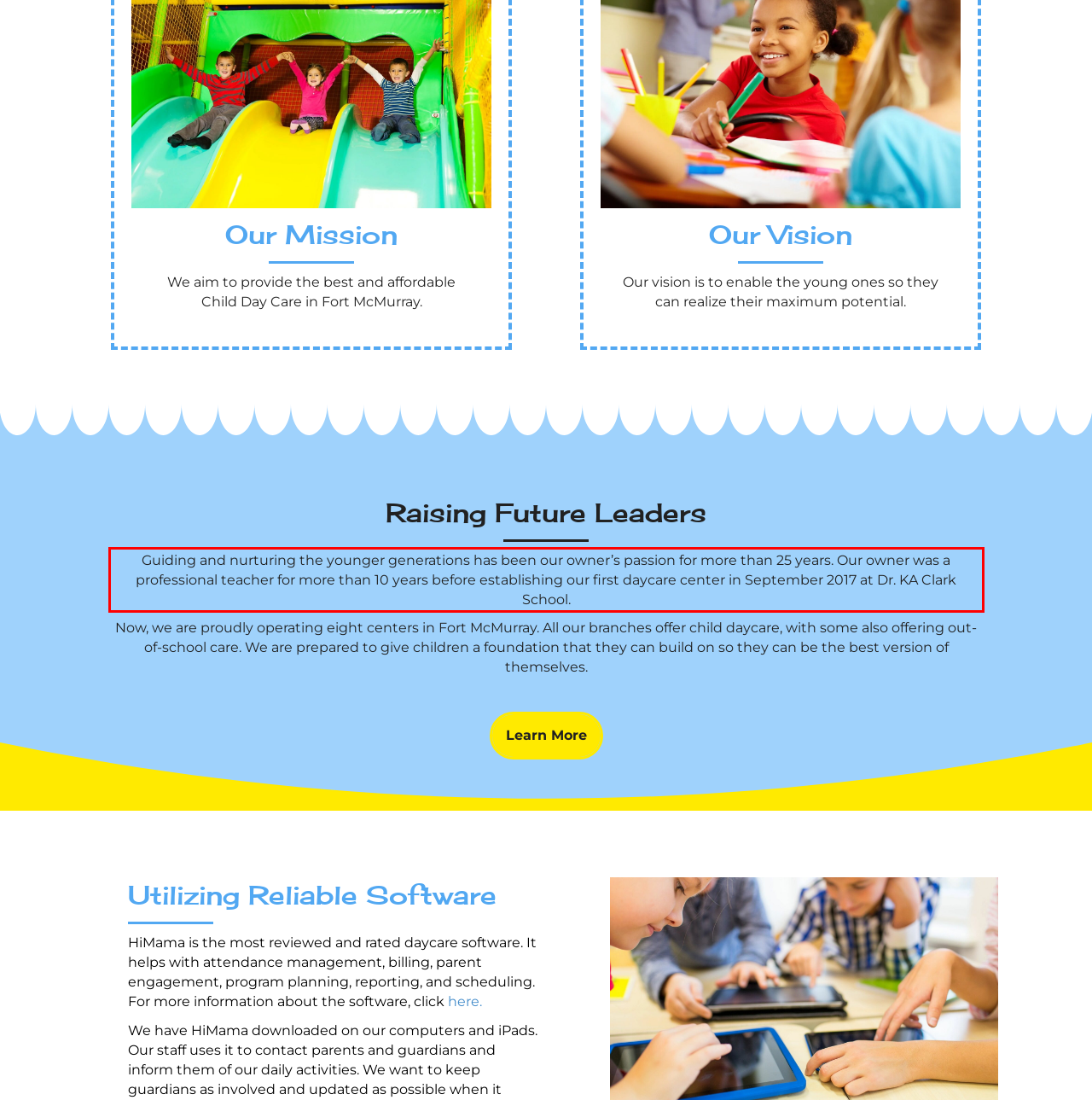In the screenshot of the webpage, find the red bounding box and perform OCR to obtain the text content restricted within this red bounding box.

Guiding and nurturing the younger generations has been our owner’s passion for more than 25 years. Our owner was a professional teacher for more than 10 years before establishing our first daycare center in September 2017 at Dr. KA Clark School.